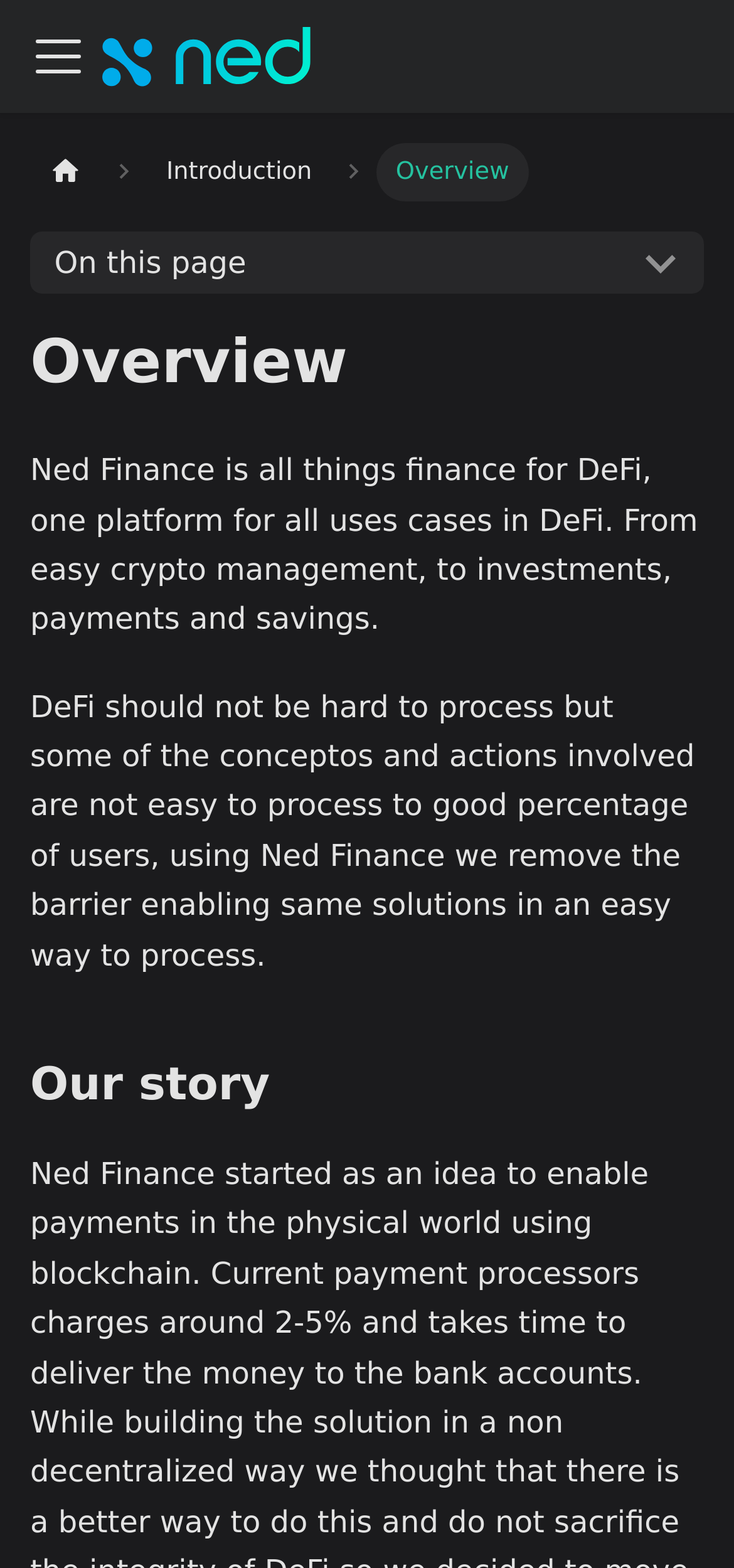Bounding box coordinates are given in the format (top-left x, top-left y, bottom-right x, bottom-right y). All values should be floating point numbers between 0 and 1. Provide the bounding box coordinate for the UI element described as: ​

[0.368, 0.675, 0.44, 0.708]